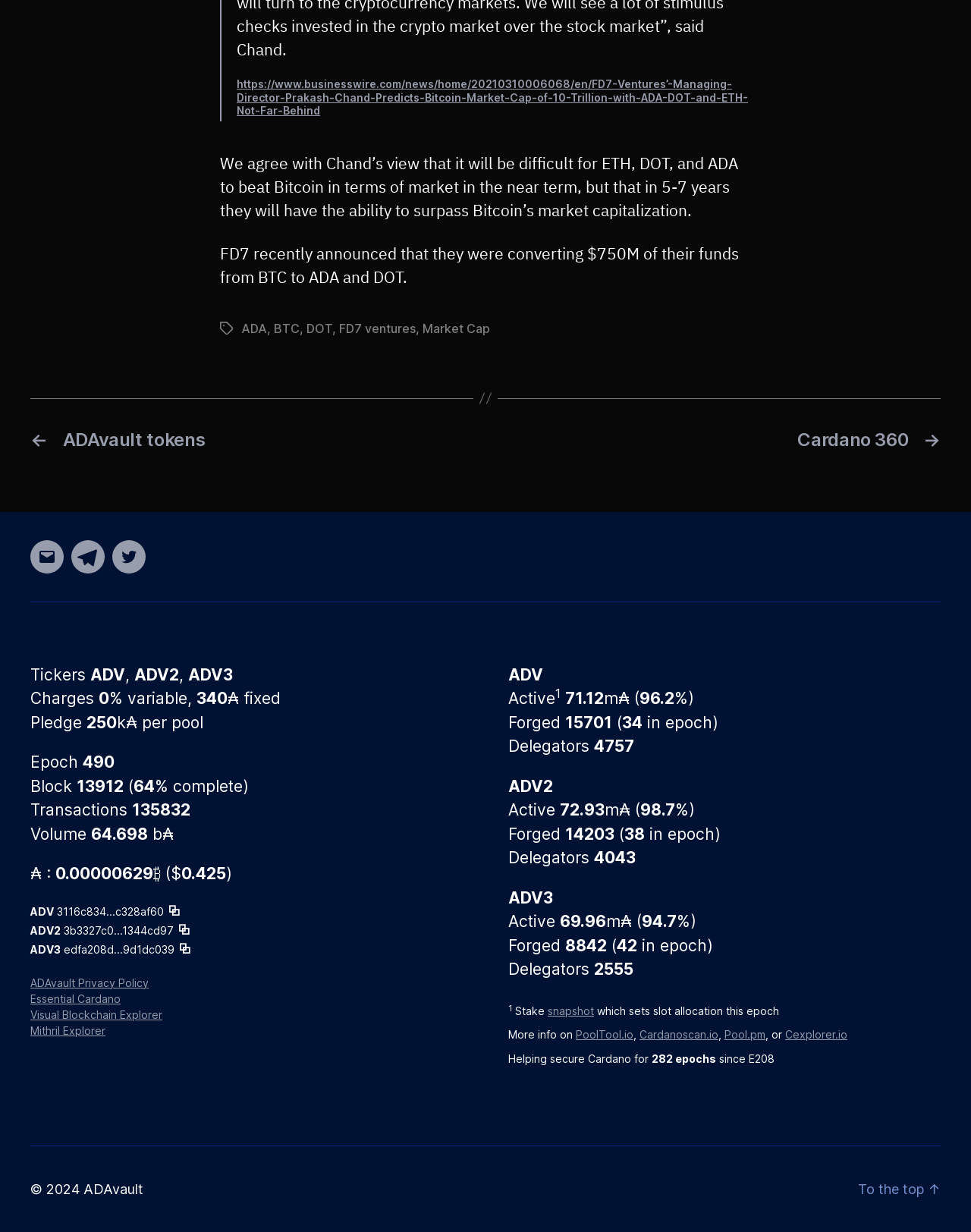Can you give a comprehensive explanation to the question given the content of the image?
What is the predicted market cap of Bitcoin?

According to the text, Prakash Chand, the Managing Director of FD7 Ventures, predicts that the market cap of Bitcoin will reach 10 Trillion.